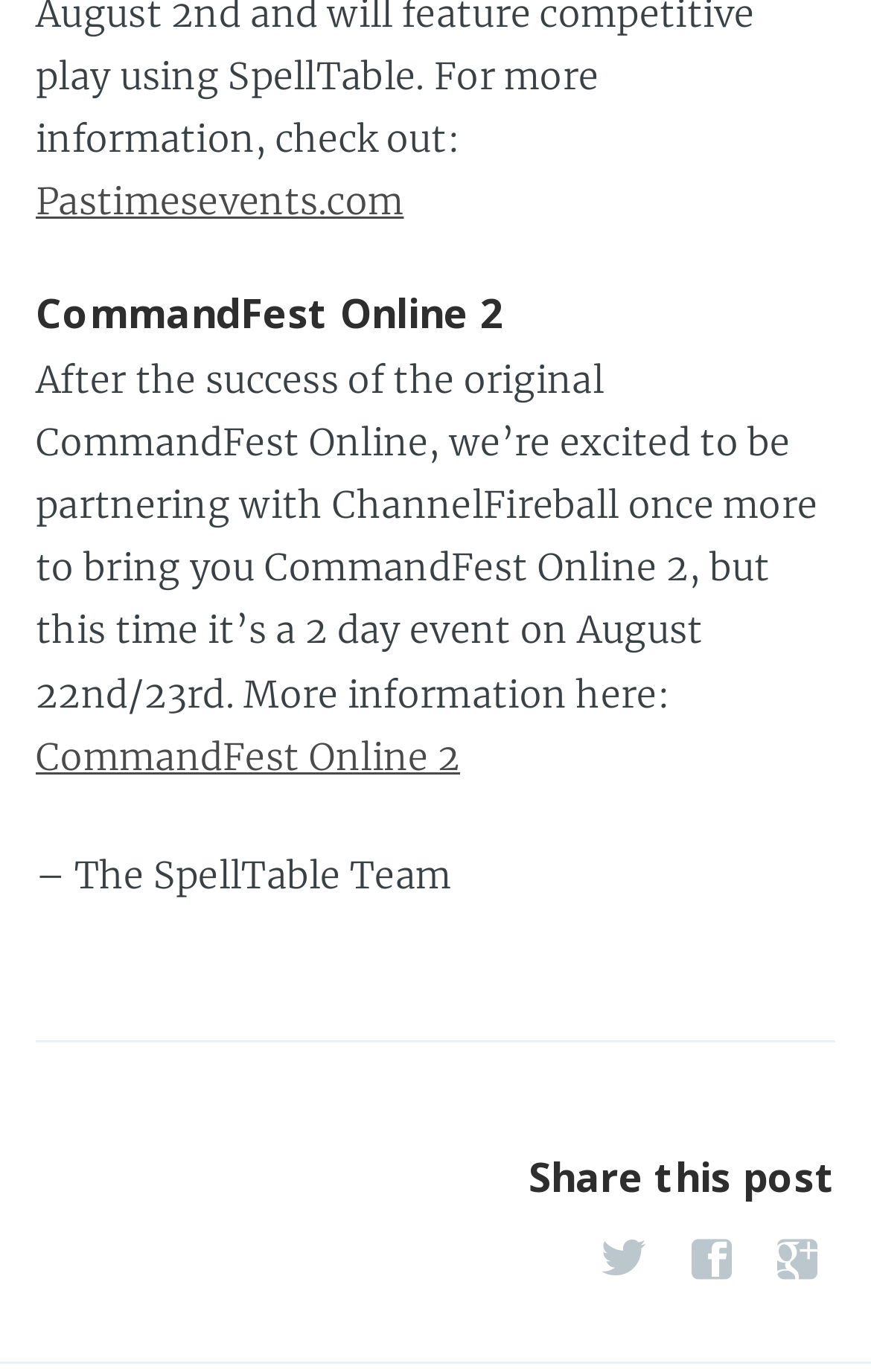What is the name of the event?
Carefully examine the image and provide a detailed answer to the question.

The name of the event can be found in the heading element 'CommandFest Online 2' which is located at the top of the webpage, indicating that the webpage is about this specific event.